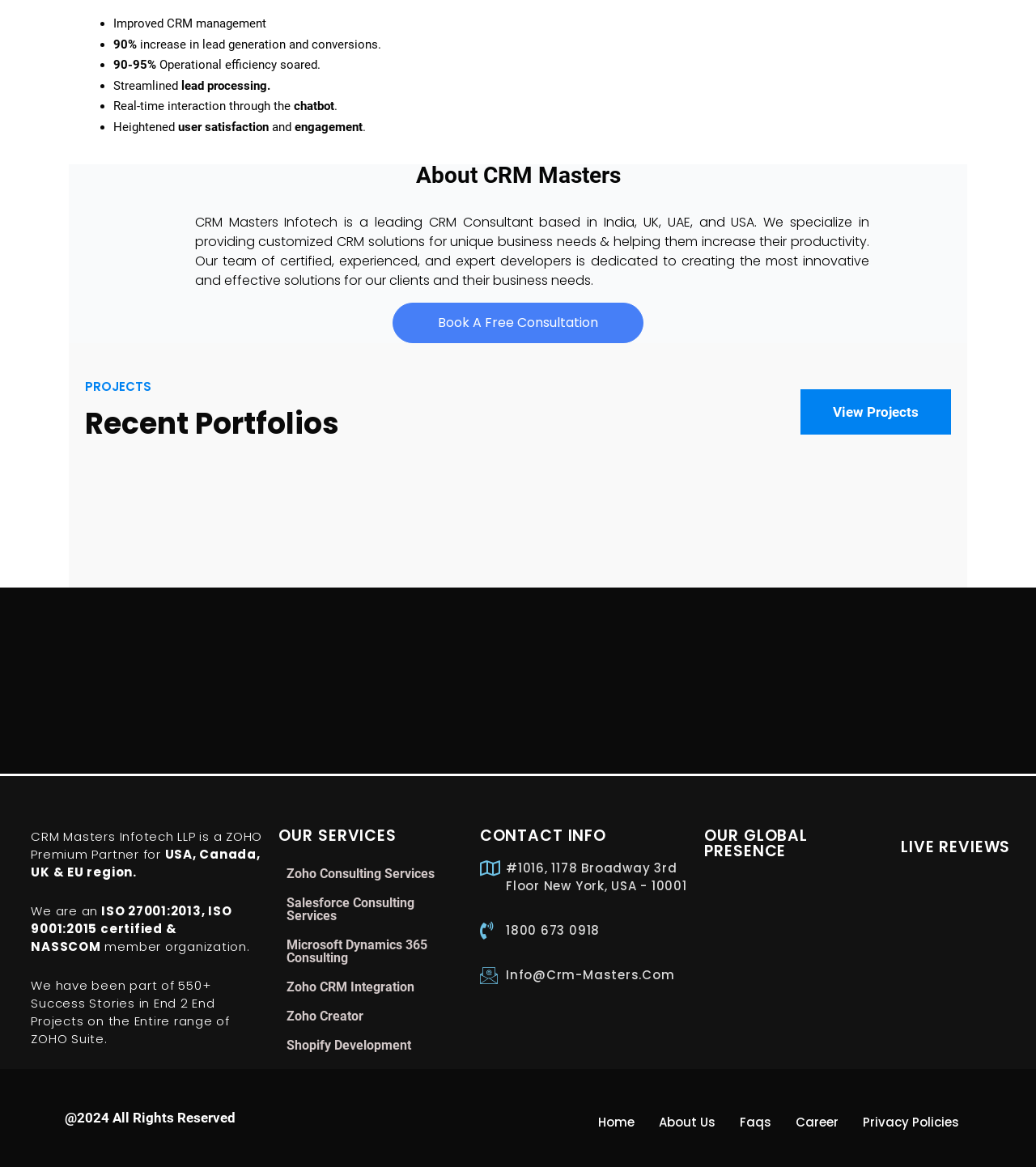Given the webpage screenshot and the description, determine the bounding box coordinates (top-left x, top-left y, bottom-right x, bottom-right y) that define the location of the UI element matching this description: Microsoft Dynamics 365 Consulting

[0.269, 0.798, 0.454, 0.834]